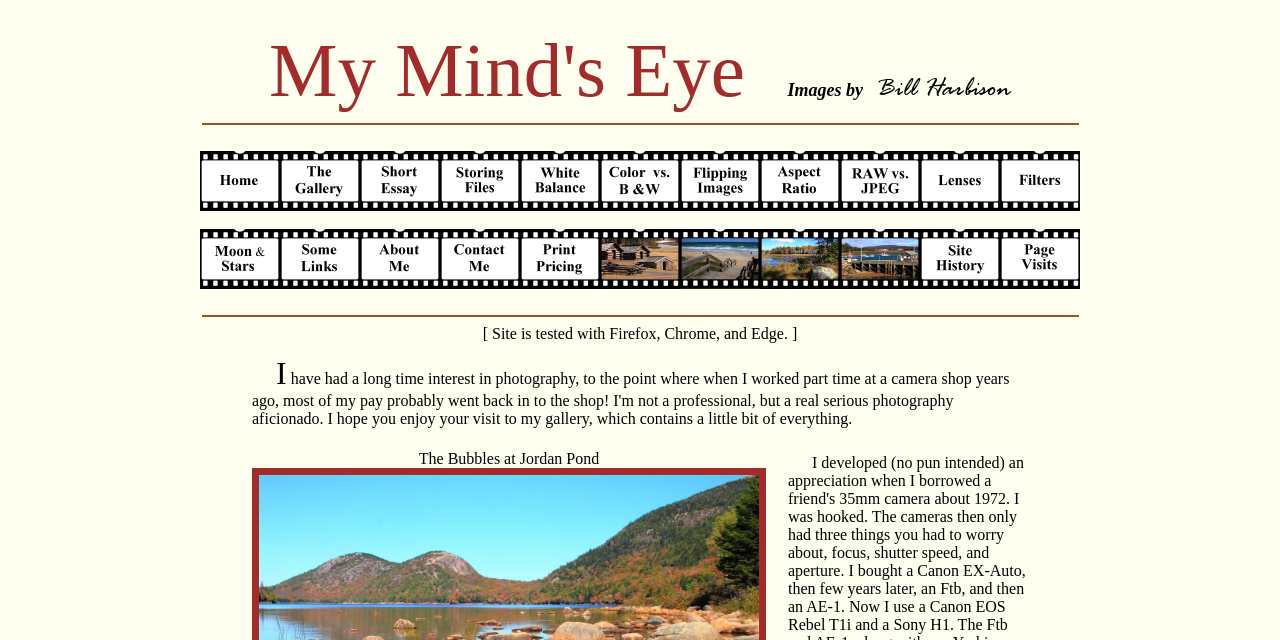Using the webpage screenshot, find the UI element described by title="Opens in a new tab". Provide the bounding box coordinates in the format (top-left x, top-left y, bottom-right x, bottom-right y), ensuring all values are floating point numbers between 0 and 1.

[0.344, 0.43, 0.406, 0.456]